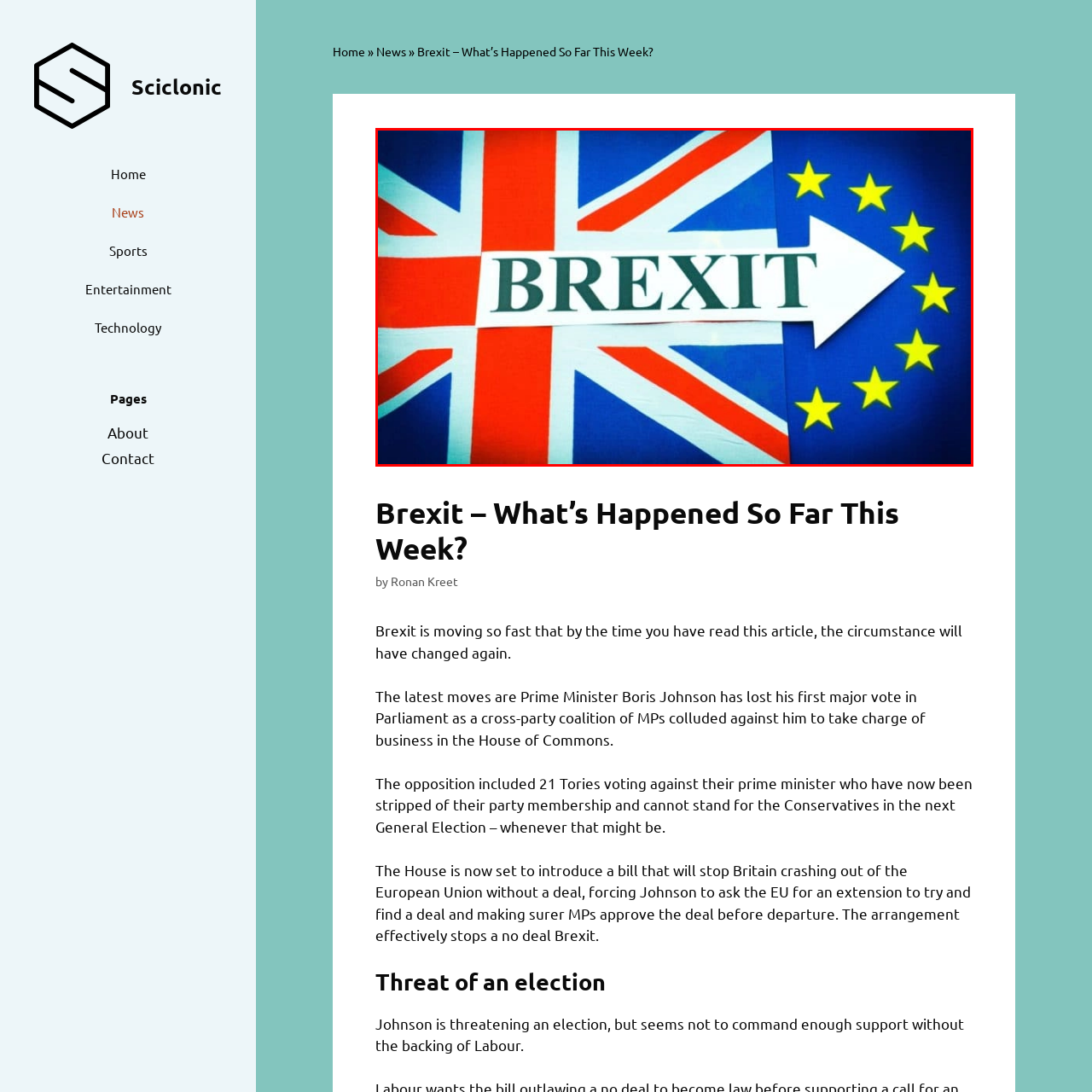Direct your attention to the image marked by the red boundary, What is the significance of the bold, capital 'BREXIT'? Provide a single word or phrase in response.

UK's departure from EU